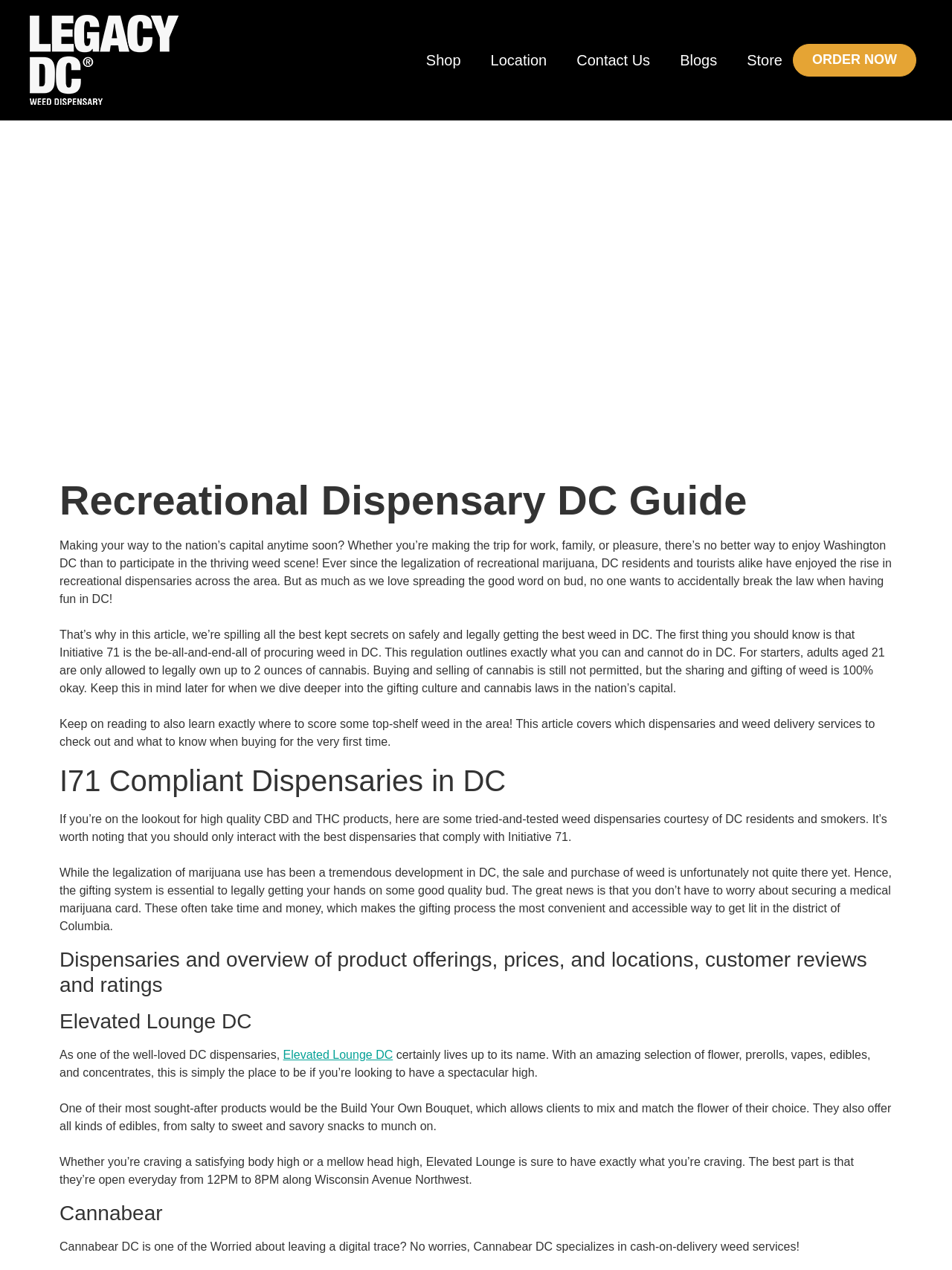Utilize the information from the image to answer the question in detail:
What is the name of the dispensary that offers a 'Build Your Own Bouquet' product?

The webpage mentions Elevated Lounge DC as one of the dispensaries in D.C., and specifically highlights their 'Build Your Own Bouquet' product, which allows clients to mix and match the flower of their choice.